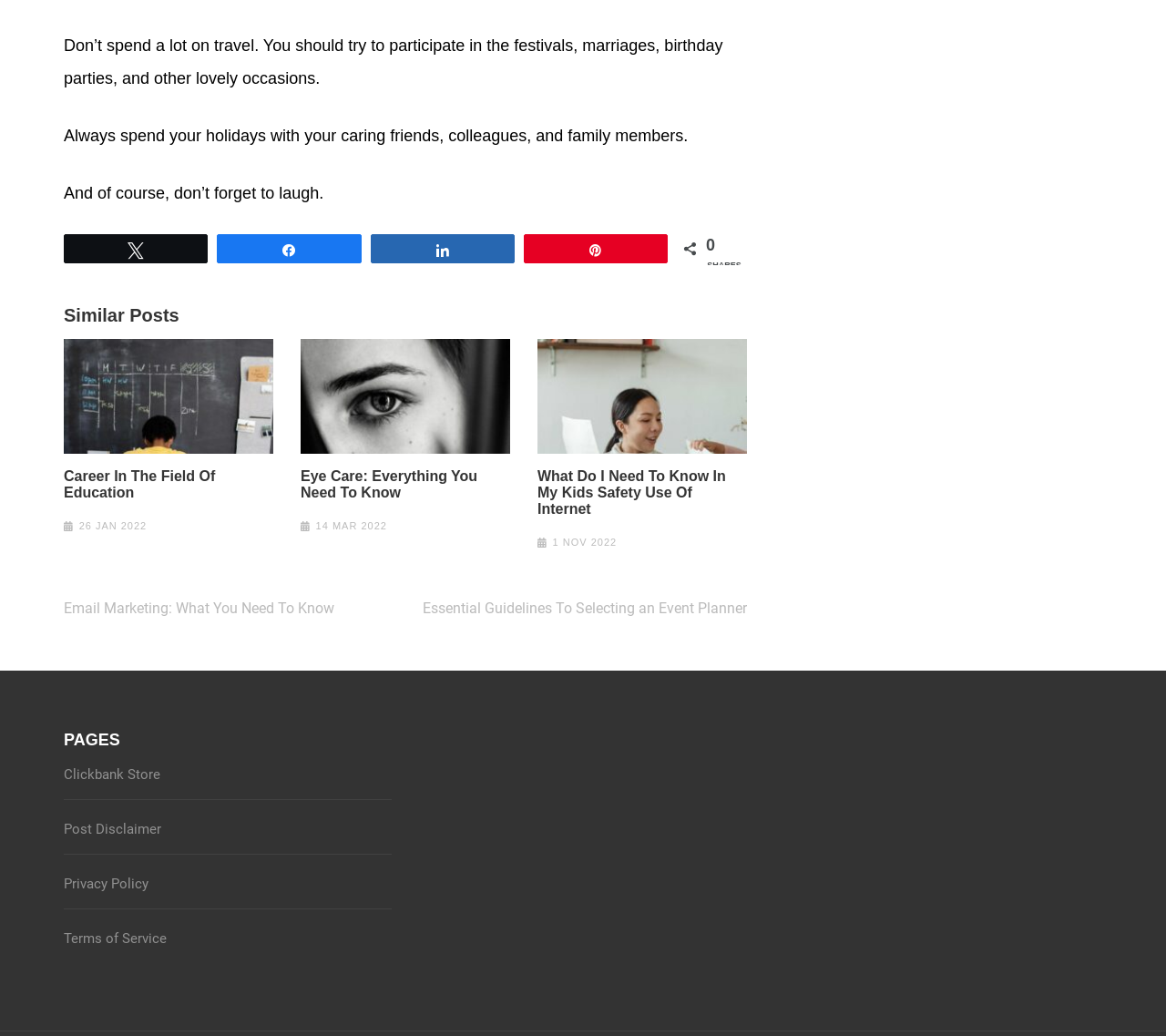How many navigation links are available under 'Posts'?
Based on the screenshot, answer the question with a single word or phrase.

2